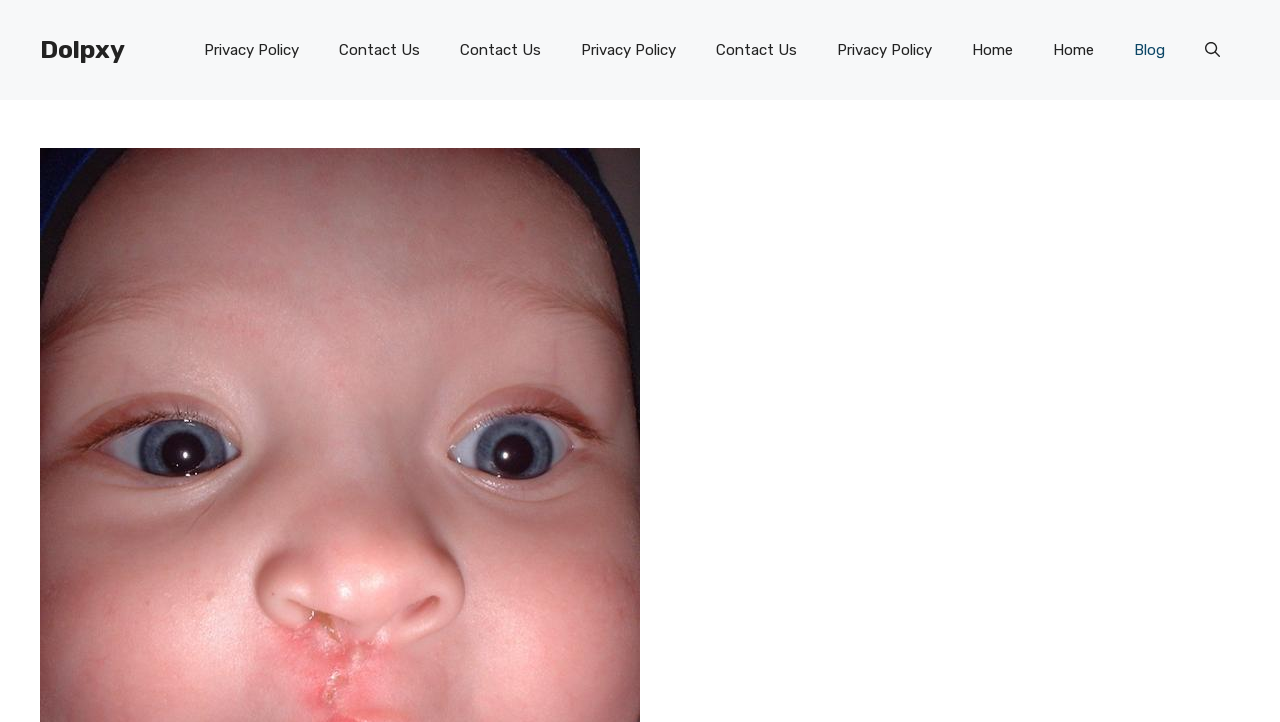Predict the bounding box coordinates of the area that should be clicked to accomplish the following instruction: "visit the blog". The bounding box coordinates should consist of four float numbers between 0 and 1, i.e., [left, top, right, bottom].

[0.87, 0.028, 0.926, 0.111]